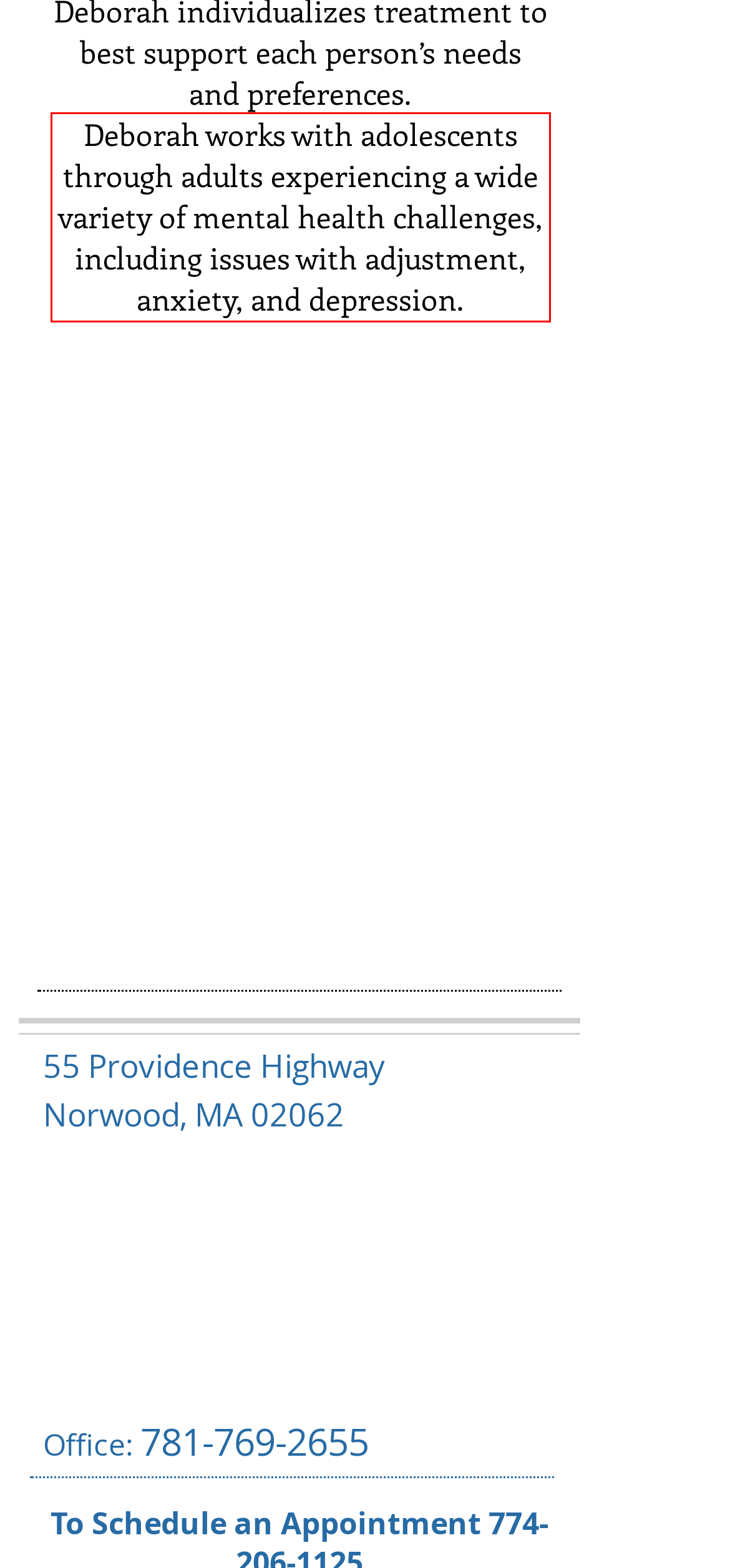Using the provided webpage screenshot, identify and read the text within the red rectangle bounding box.

Deborah works with adolescents through adults experiencing a wide variety of mental health challenges, including issues with adjustment, anxiety, and depression.